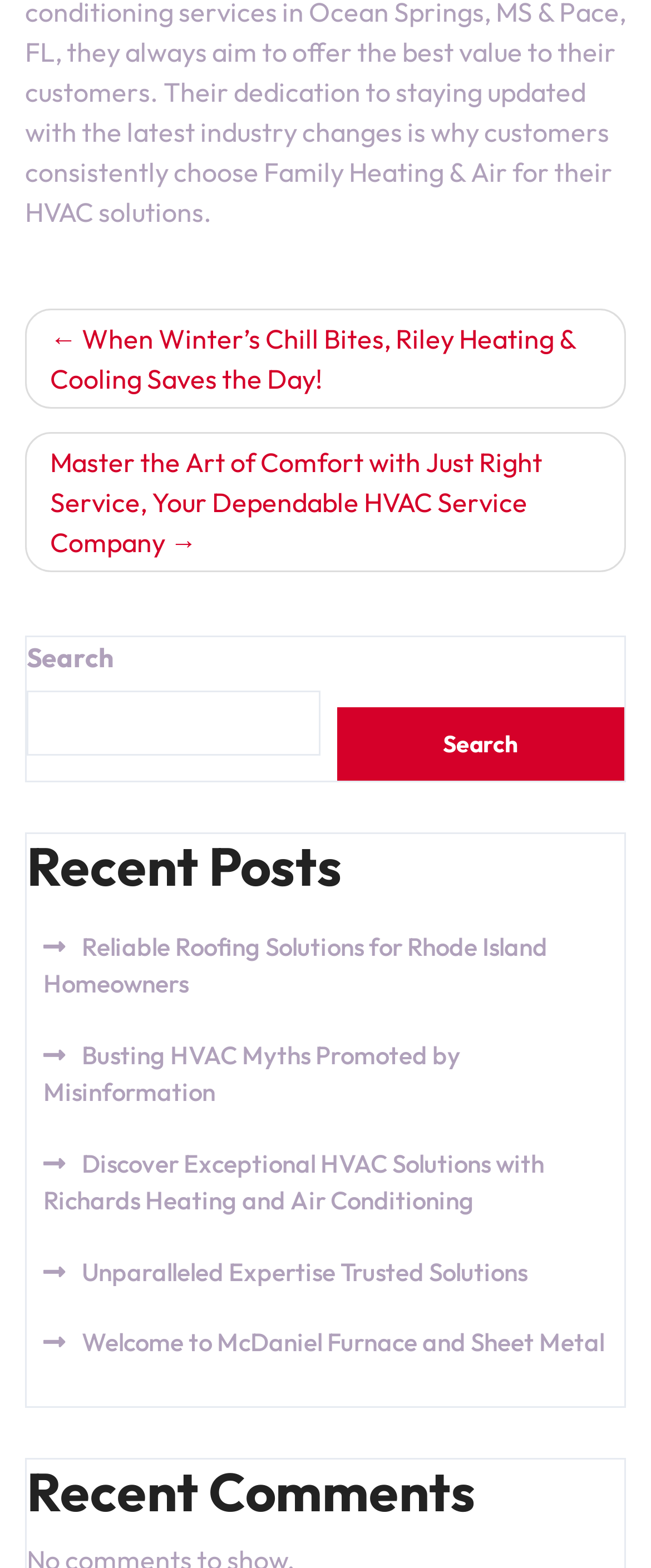What is the purpose of the navigation section?
Please provide a single word or phrase as your answer based on the screenshot.

To navigate posts